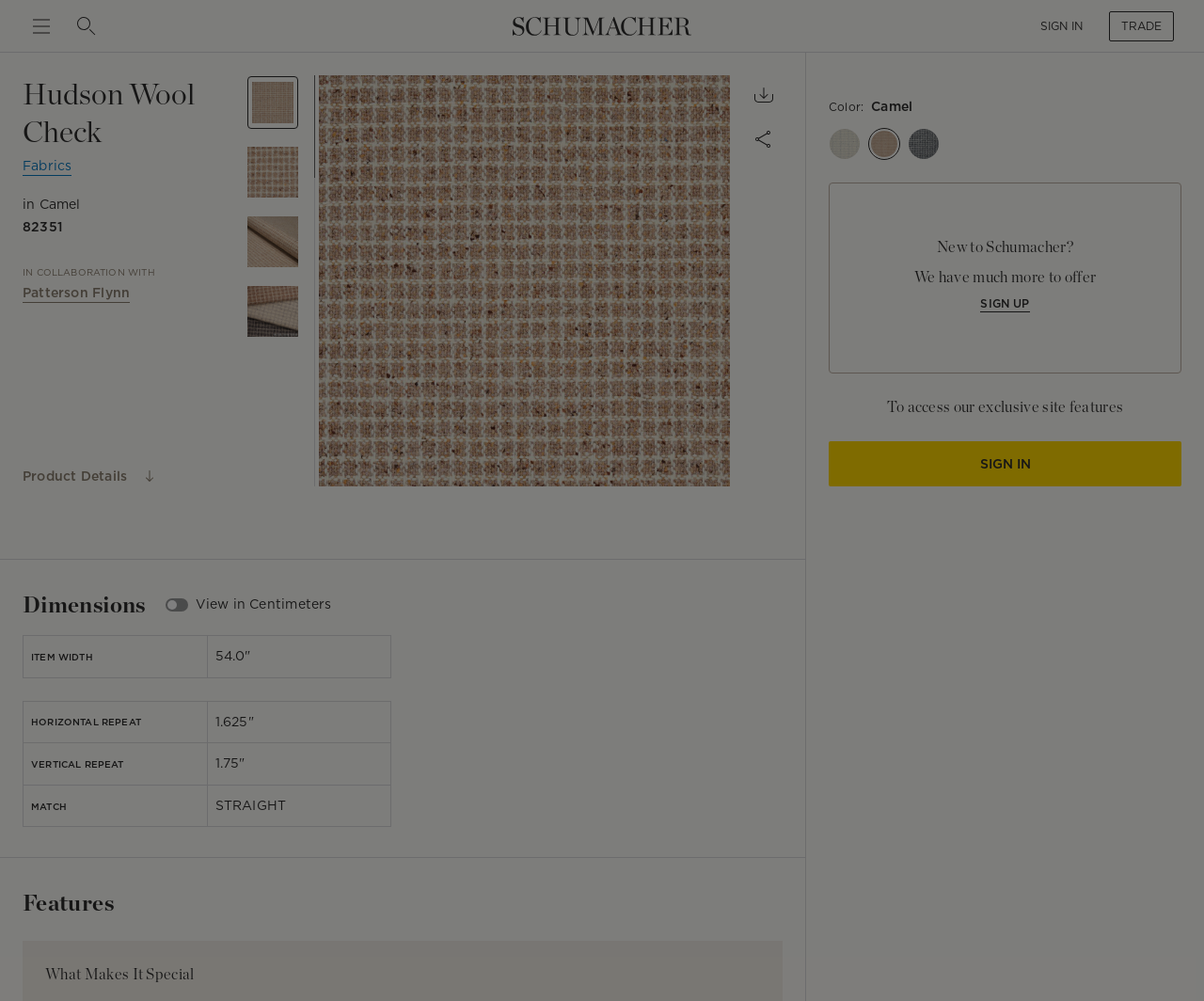Using the details in the image, give a detailed response to the question below:
What is the collaboration with?

The collaboration can be found in the button element with the text 'Patterson Flynn' at coordinates [0.019, 0.284, 0.108, 0.303].